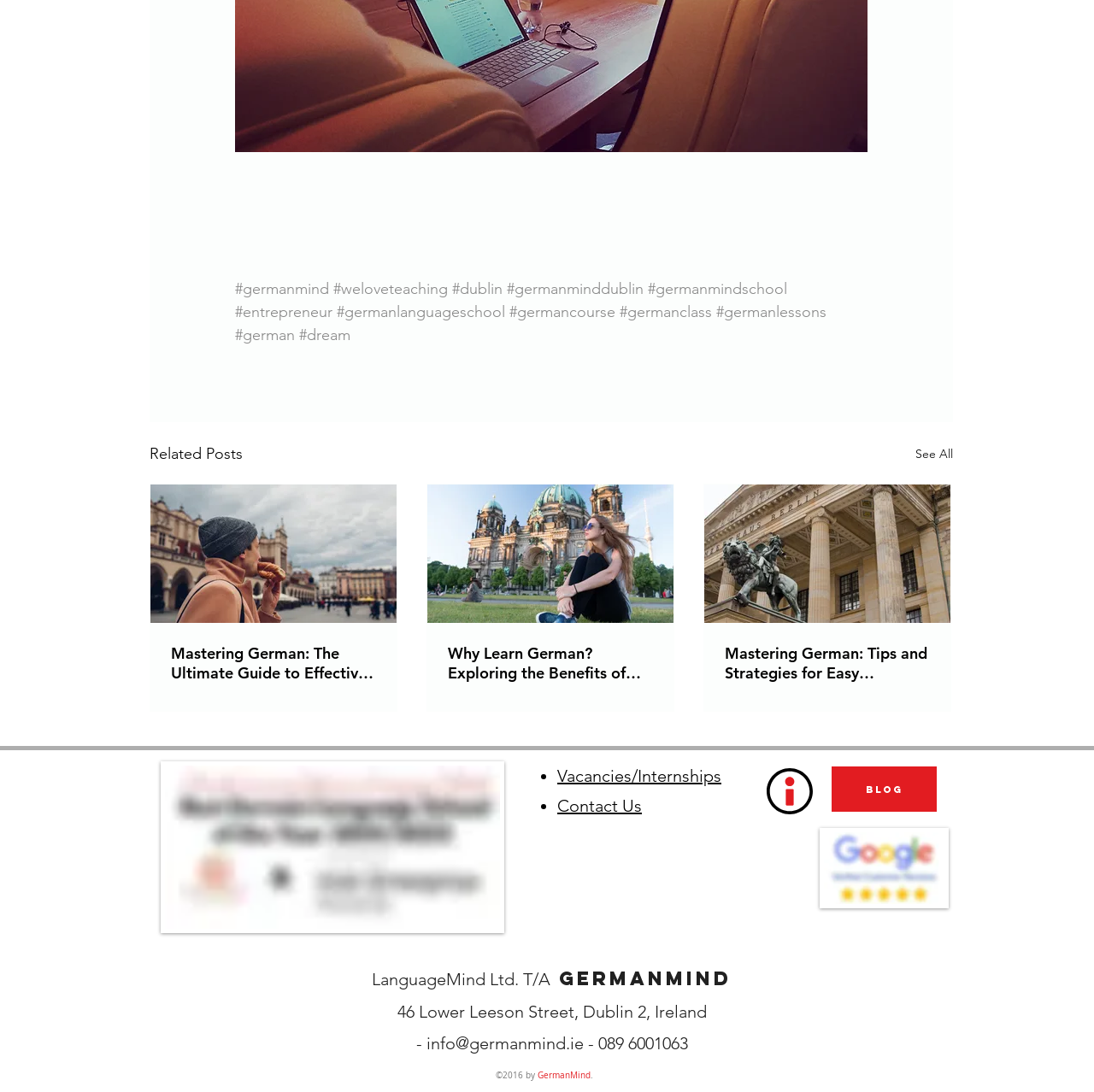Please provide a one-word or short phrase answer to the question:
What is the name of the language school?

GermanMind